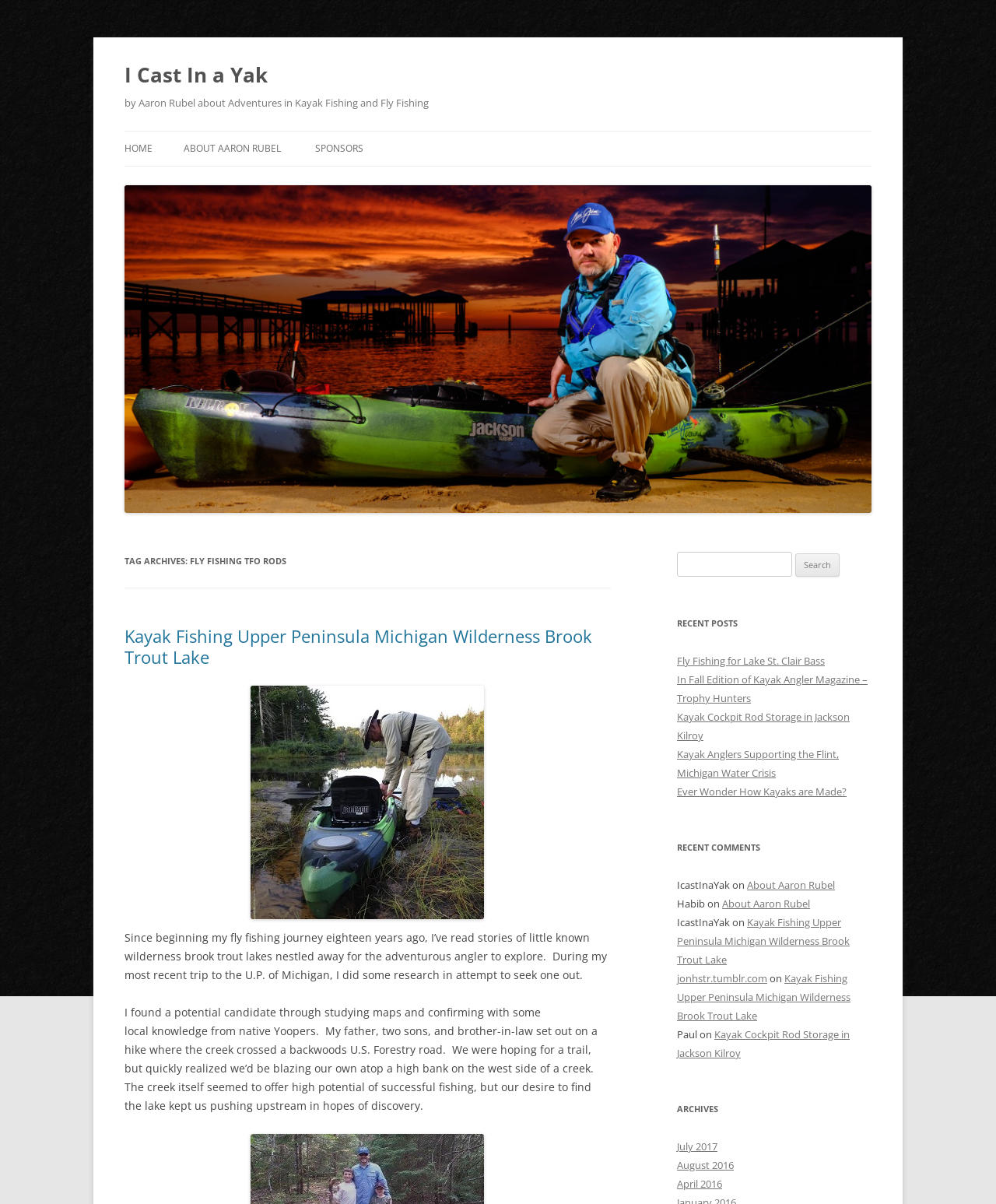Elaborate on the information and visuals displayed on the webpage.

The webpage is about fly fishing and kayak fishing, with a focus on the author's adventures and experiences. At the top of the page, there is a heading that reads "I Cast In a Yak" and a link with the same text. Below this, there is a heading that describes the author, Aaron Rubel, and his blog about kayak fishing and fly fishing.

The main content of the page is divided into several sections. On the left side, there is a section with links to different pages, including "HOME", "ABOUT AARON RUBEL", and "SPONSORS". Below this, there is a large image with the text "I Cast In a Yak" and a heading that reads "TAG ARCHIVES: FLY FISHING TFO RODS".

To the right of the image, there is a section with a heading that reads "Kayak Fishing Upper Peninsula Michigan Wilderness Brook Trout Lake" and a link to the same article. Below this, there is a block of text that describes the author's experience kayak fishing in Michigan's Upper Peninsula. The text is accompanied by an image with the caption "Naomikong Lake Fishing 11 300".

Further down the page, there is a search bar with a heading that reads "Search for:". Below this, there are several links to recent posts, including "Fly Fishing for Lake St. Clair Bass" and "Kayak Anglers Supporting the Flint, Michigan Water Crisis". There is also a section with recent comments, which includes links to other articles and comments from users.

At the bottom of the page, there is a section with archives, which includes links to posts from different months, including July 2017, August 2016, and April 2016.